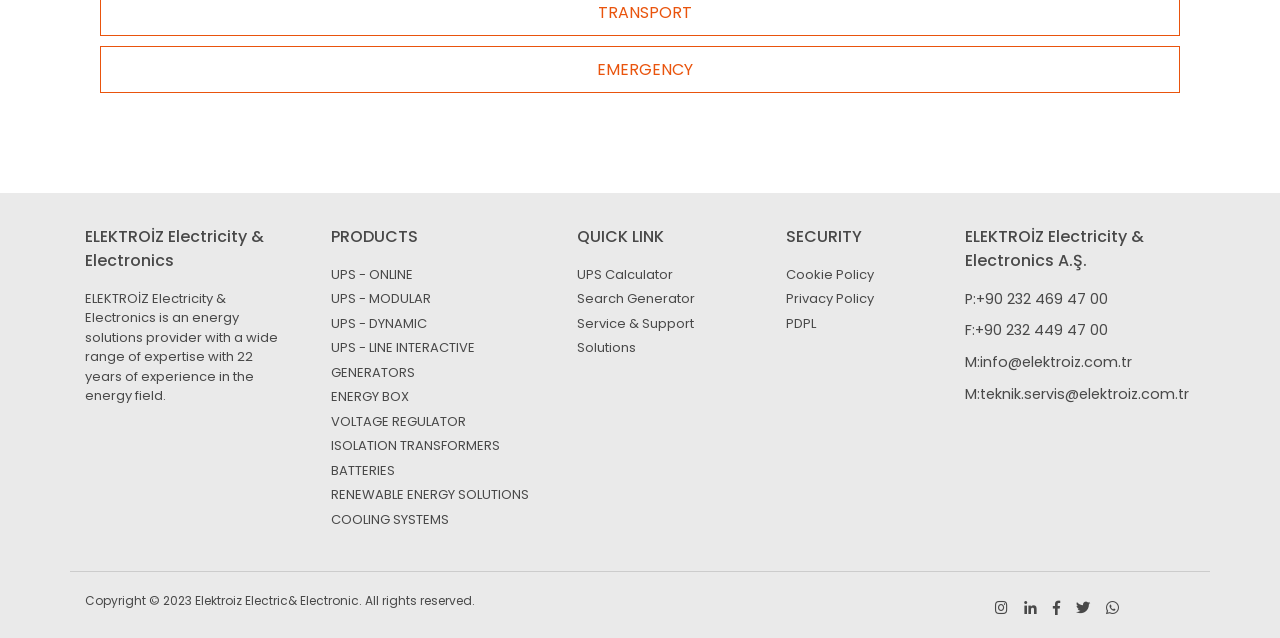Pinpoint the bounding box coordinates of the clickable area necessary to execute the following instruction: "Visit the ELEKTROİZ Electricity & Electronics page". The coordinates should be given as four float numbers between 0 and 1, namely [left, top, right, bottom].

[0.066, 0.352, 0.246, 0.428]